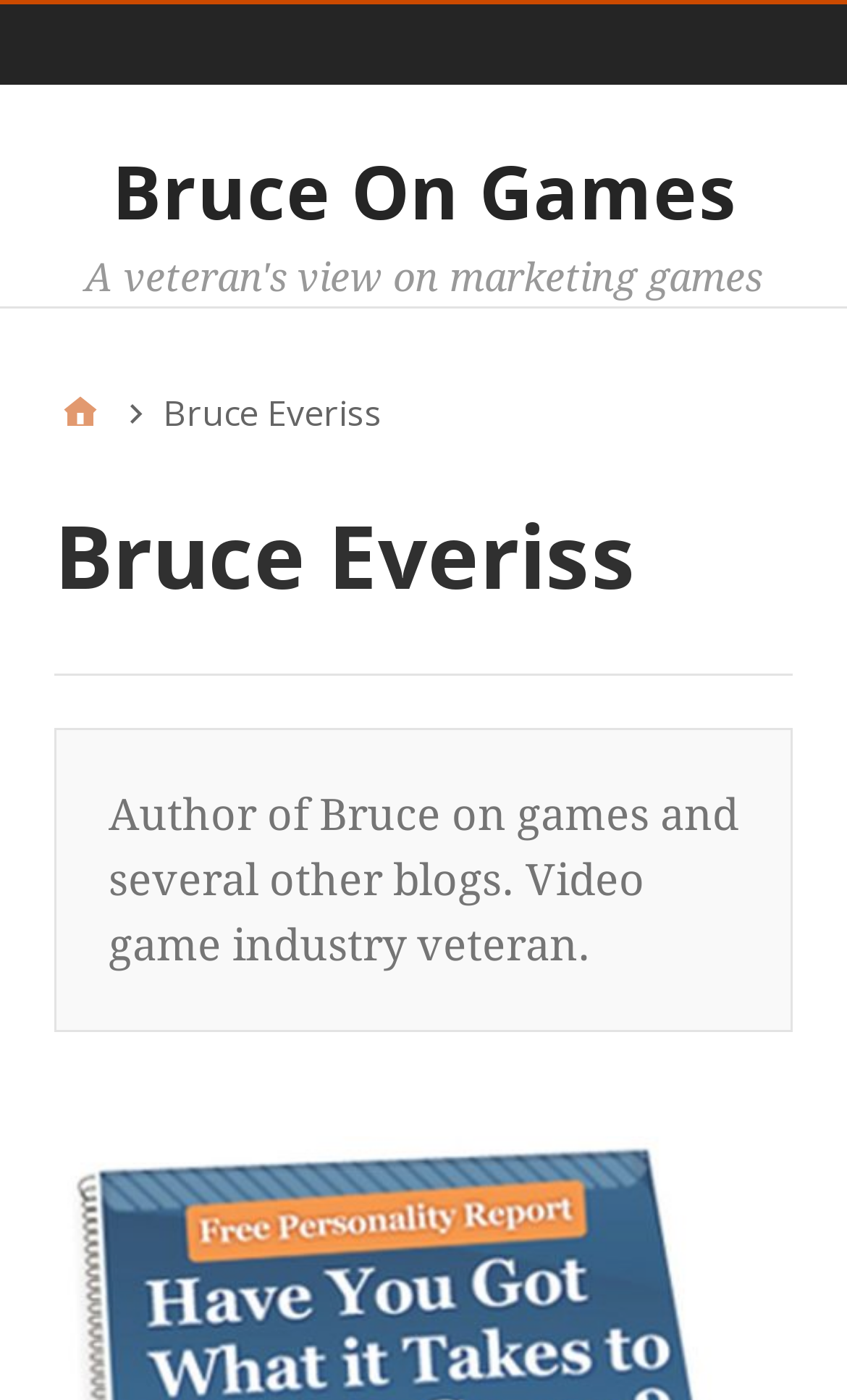What is the name of the blog?
Please give a detailed and thorough answer to the question, covering all relevant points.

The answer can be found in the heading section, where it says 'Bruce On Games'. This is also the text of the link below the heading, which suggests that it is the name of the blog.